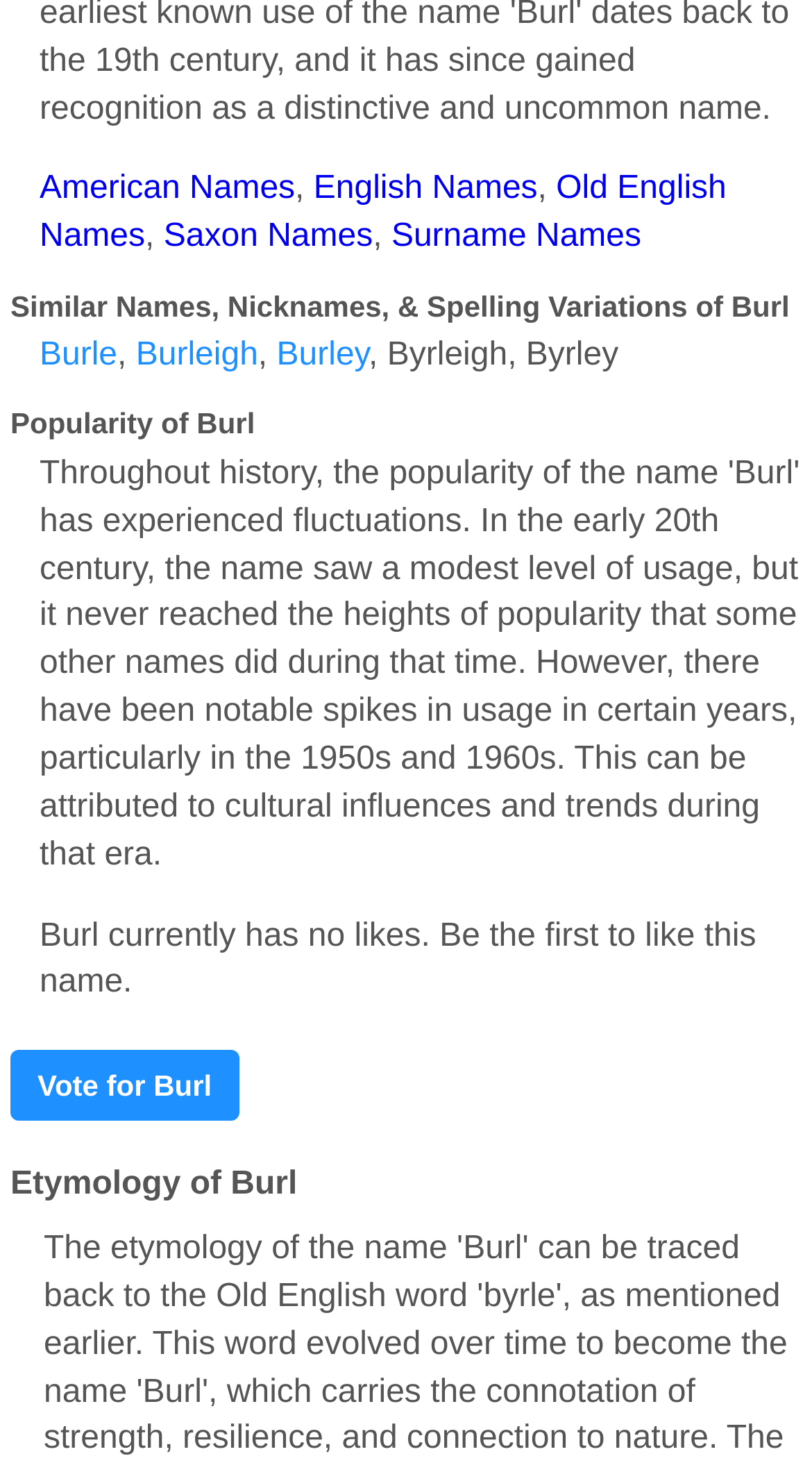What type of names are listed on this webpage?
Look at the image and construct a detailed response to the question.

Based on the links provided on the webpage, such as 'American Names', 'English Names', 'Old English Names', and 'Saxon Names', it can be inferred that the webpage lists different types of names, specifically English Names.